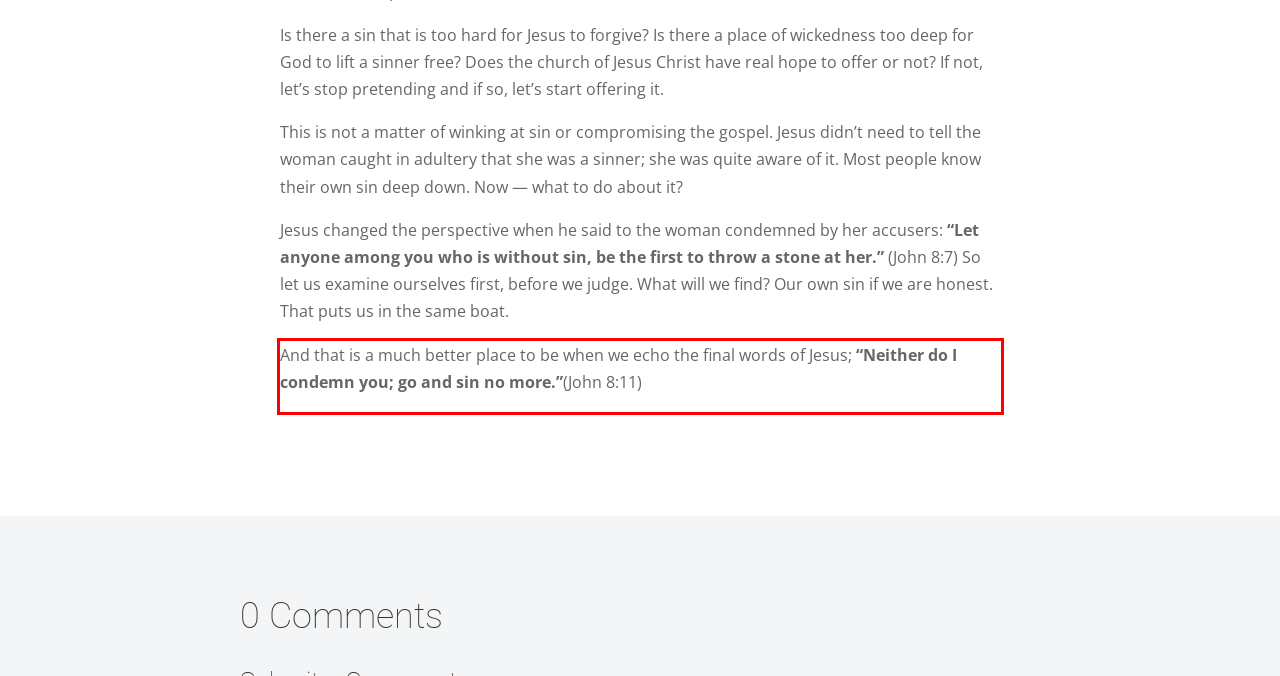Given a webpage screenshot, identify the text inside the red bounding box using OCR and extract it.

And that is a much better place to be when we echo the final words of Jesus; “Neither do I condemn you; go and sin no more.”(John 8:11)